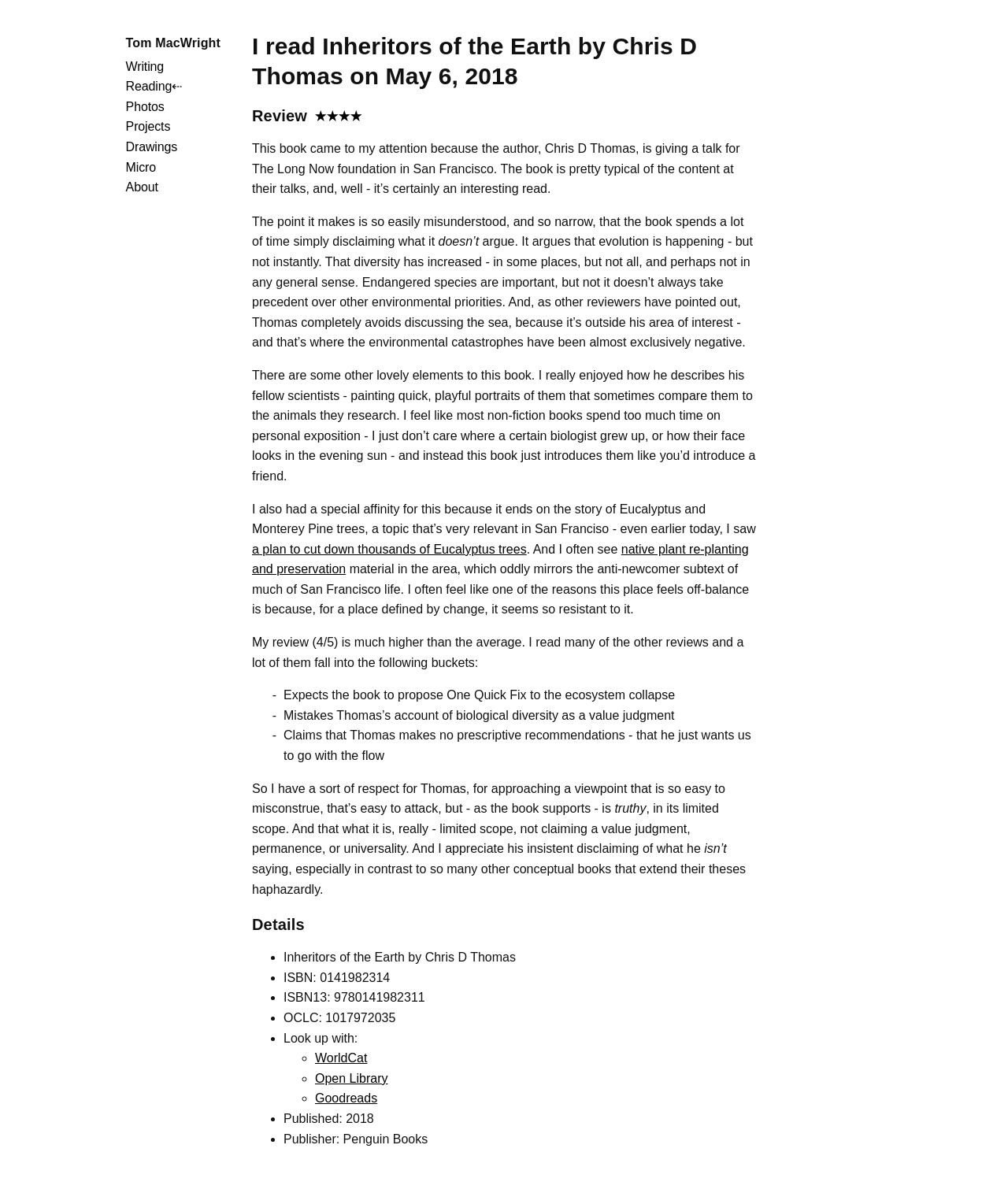Could you find the bounding box coordinates of the clickable area to complete this instruction: "Look up the book on WorldCat"?

[0.312, 0.881, 0.364, 0.893]